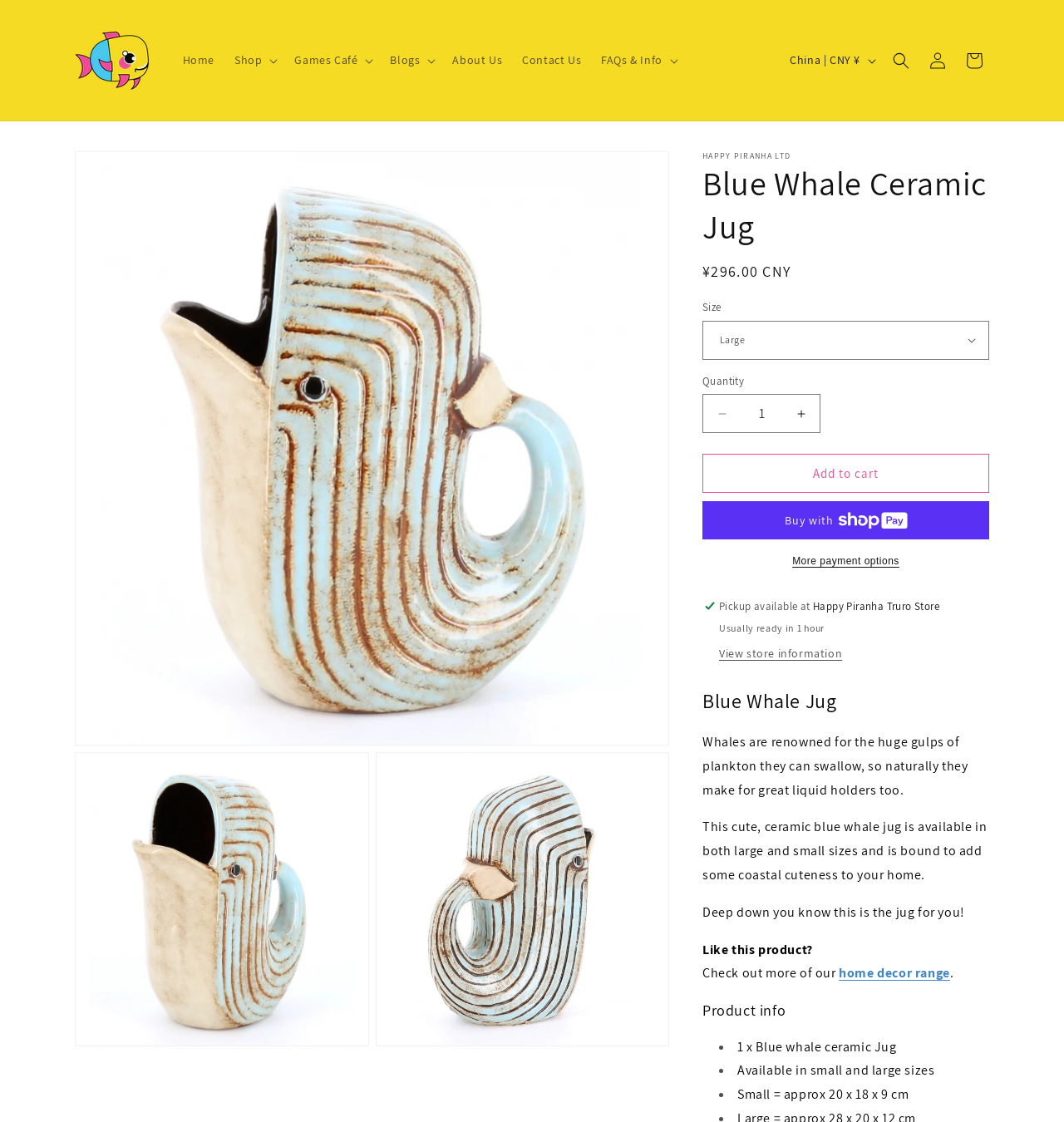What is the name of the product?
Make sure to answer the question with a detailed and comprehensive explanation.

I found the answer by looking at the heading element with the text 'Blue Whale Ceramic Jug' which is a prominent element on the webpage, indicating that it is the name of the product.